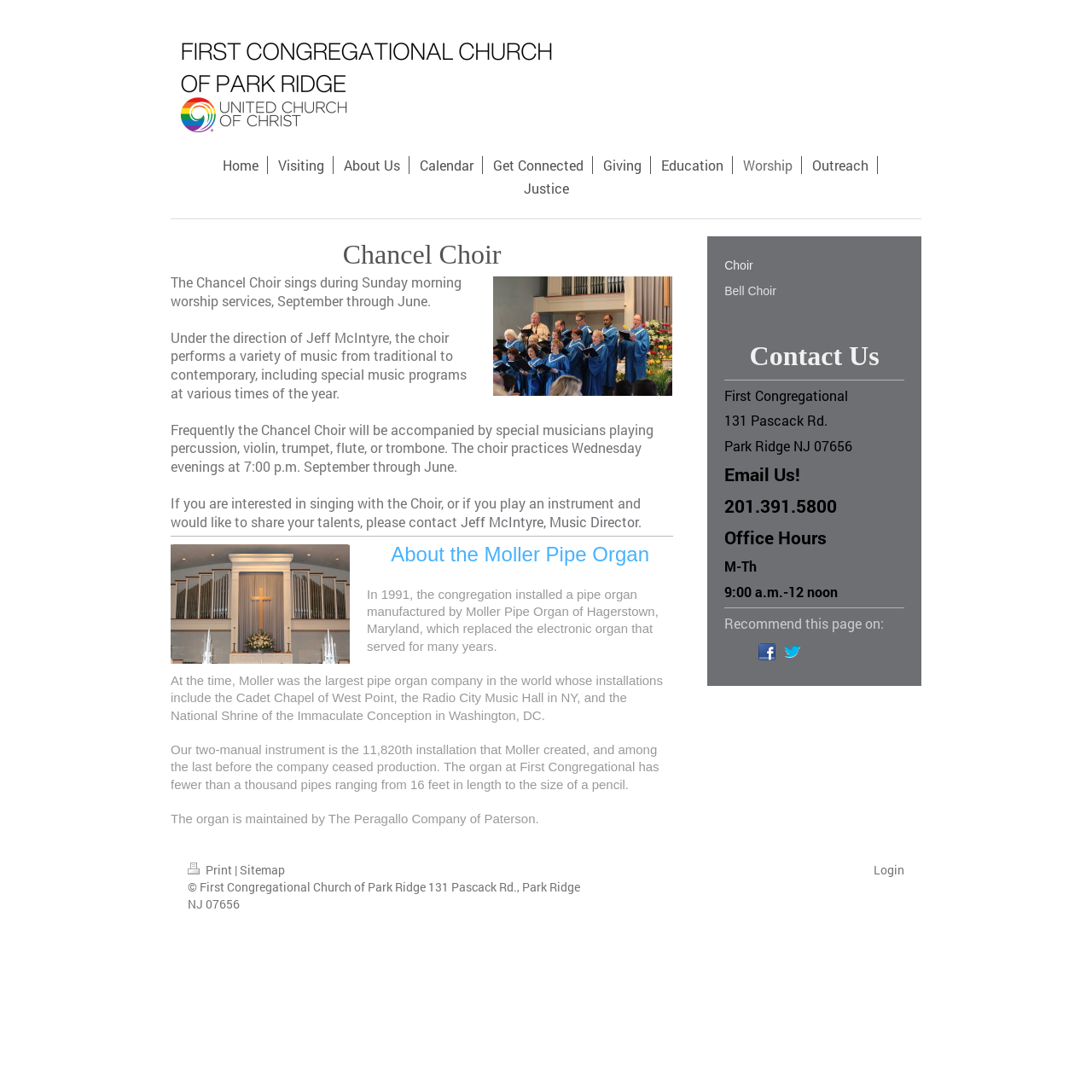Identify the bounding box coordinates of the clickable region necessary to fulfill the following instruction: "Contact Jeff McIntyre, Music Director". The bounding box coordinates should be four float numbers between 0 and 1, i.e., [left, top, right, bottom].

[0.422, 0.469, 0.588, 0.486]